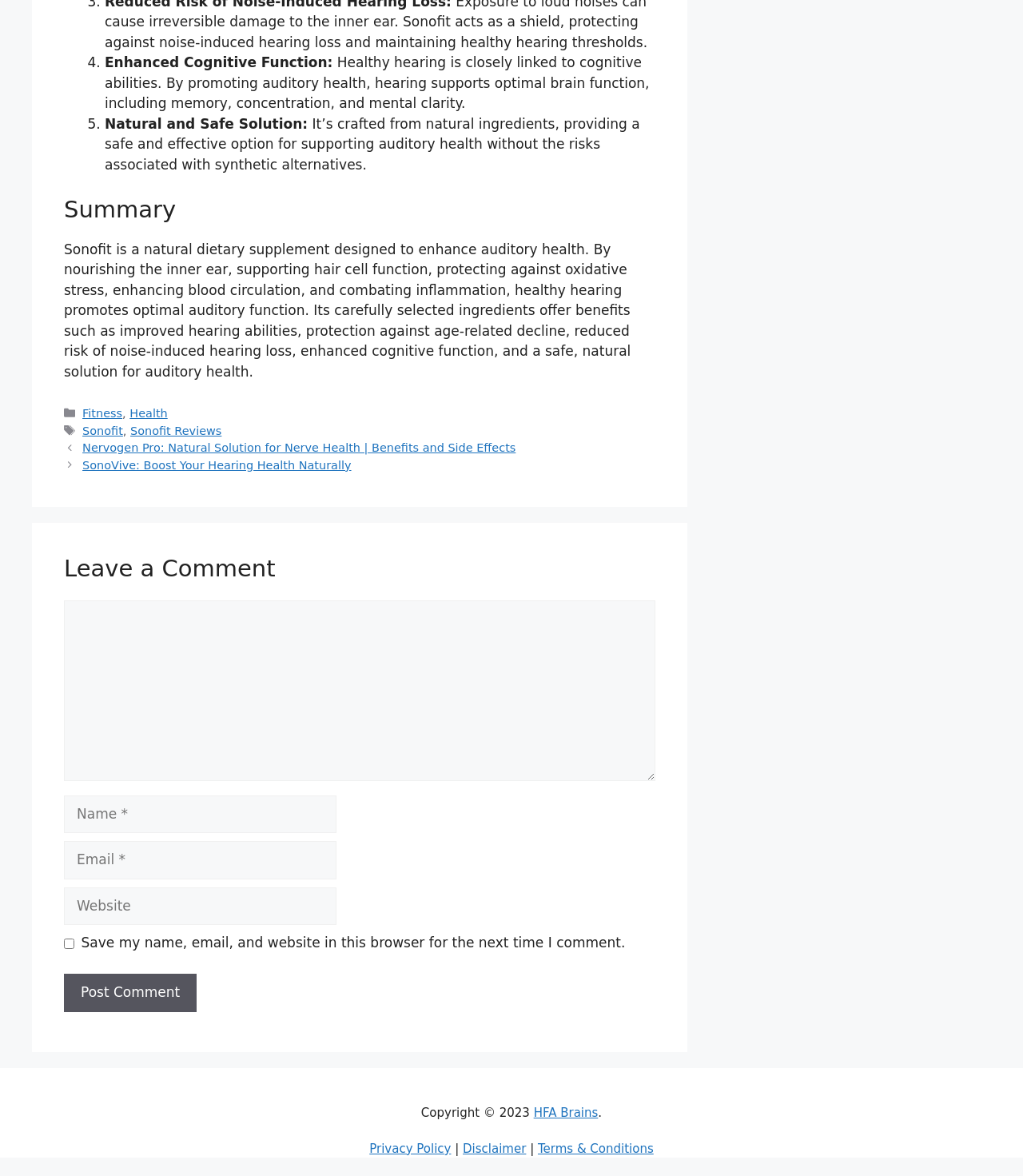How many links are in the footer section?
Based on the screenshot, answer the question with a single word or phrase.

7